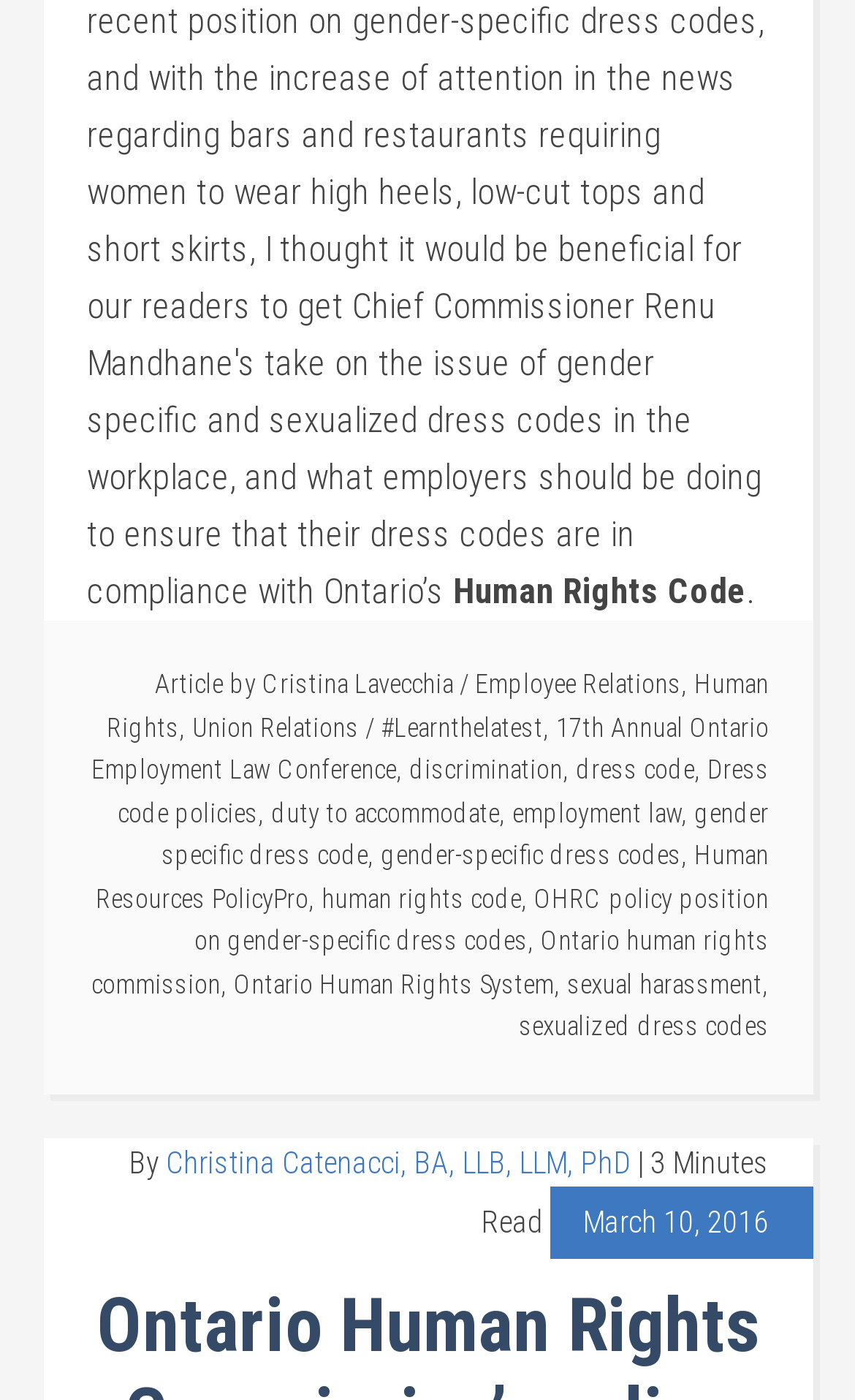Answer the question below with a single word or a brief phrase: 
Who wrote the article?

Cristina Lavecchia